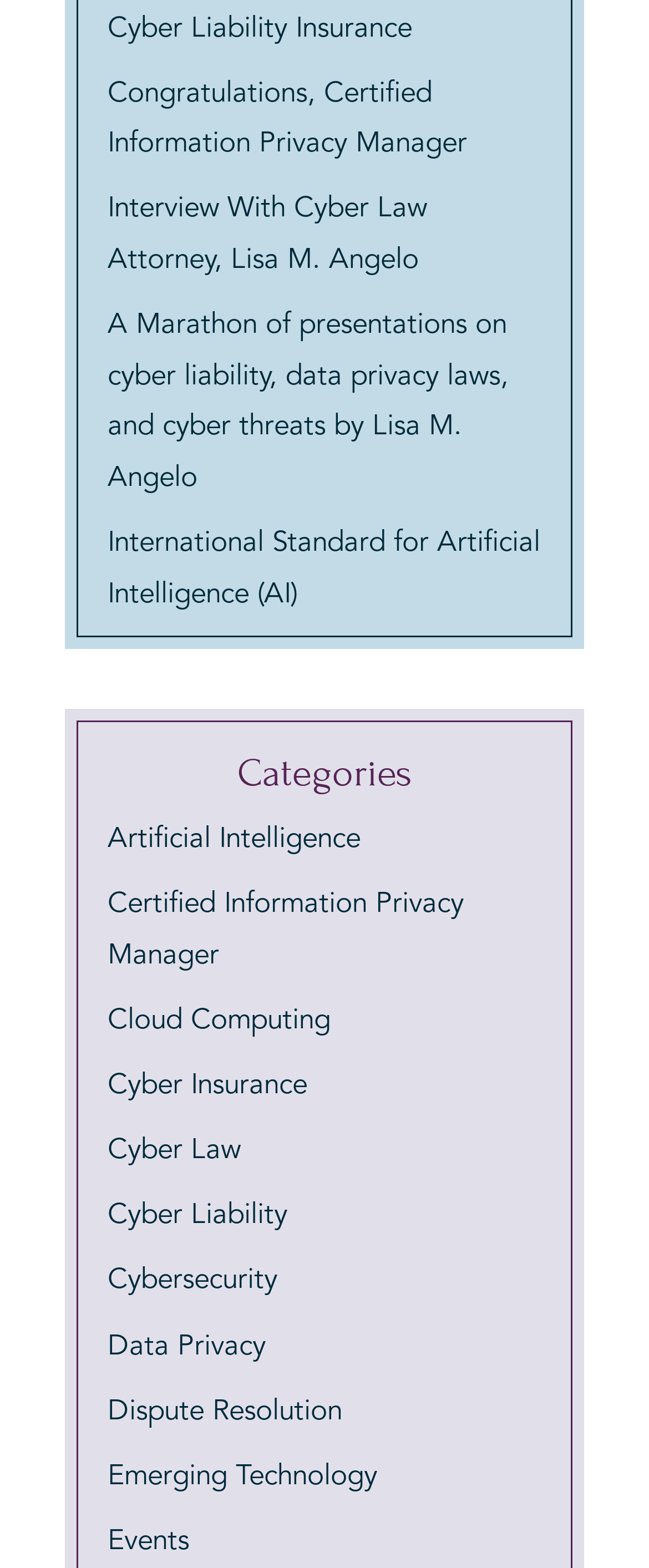Please identify the bounding box coordinates of the clickable area that will fulfill the following instruction: "Explore Volcanoes National Park Rwanda". The coordinates should be in the format of four float numbers between 0 and 1, i.e., [left, top, right, bottom].

None